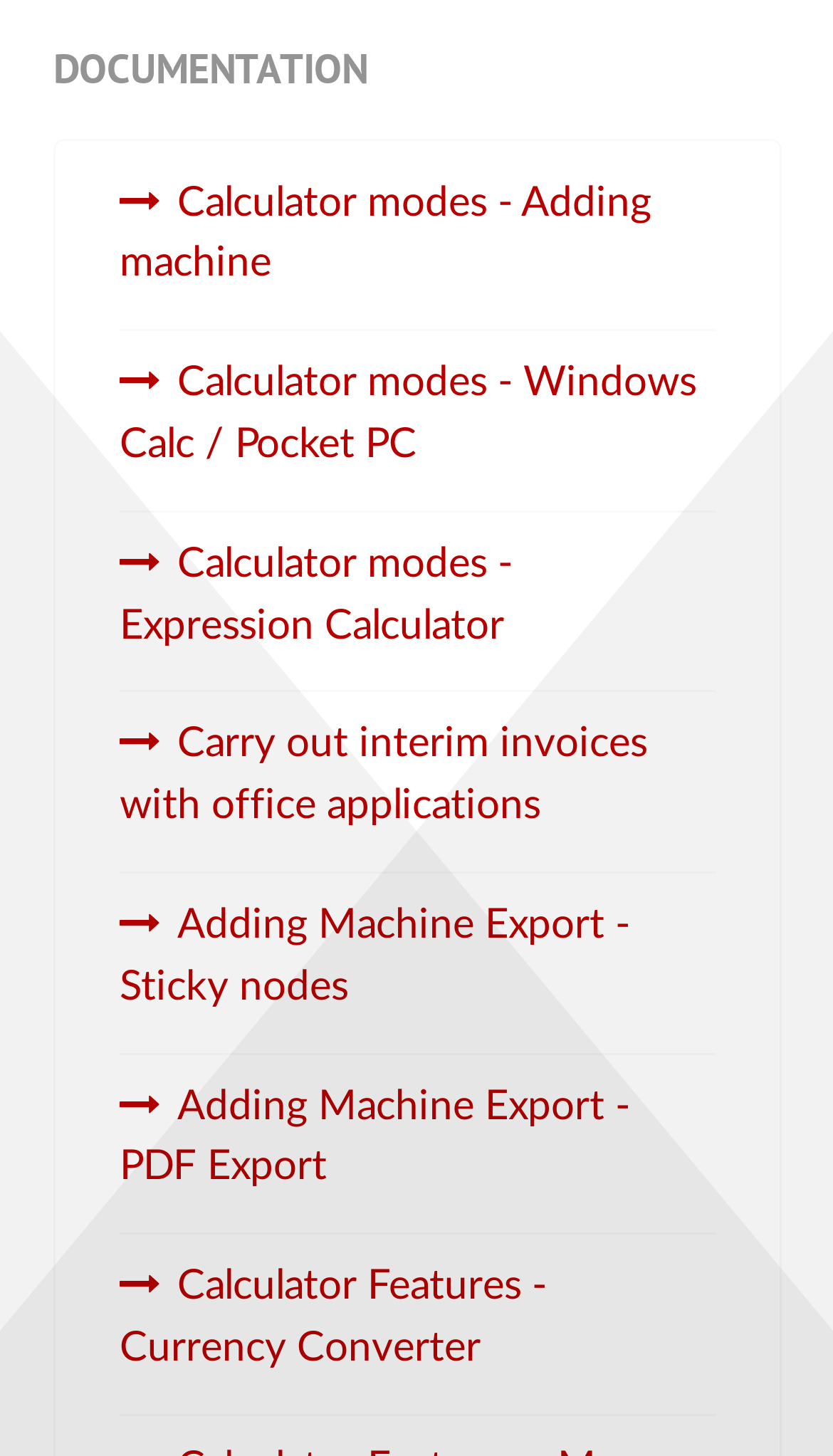Based on the visual content of the image, answer the question thoroughly: What is the purpose of the 'Carry out interim invoices with office applications' link?

The purpose of the 'Carry out interim invoices with office applications' link is to provide a feature for creating invoices, likely in conjunction with office software applications.